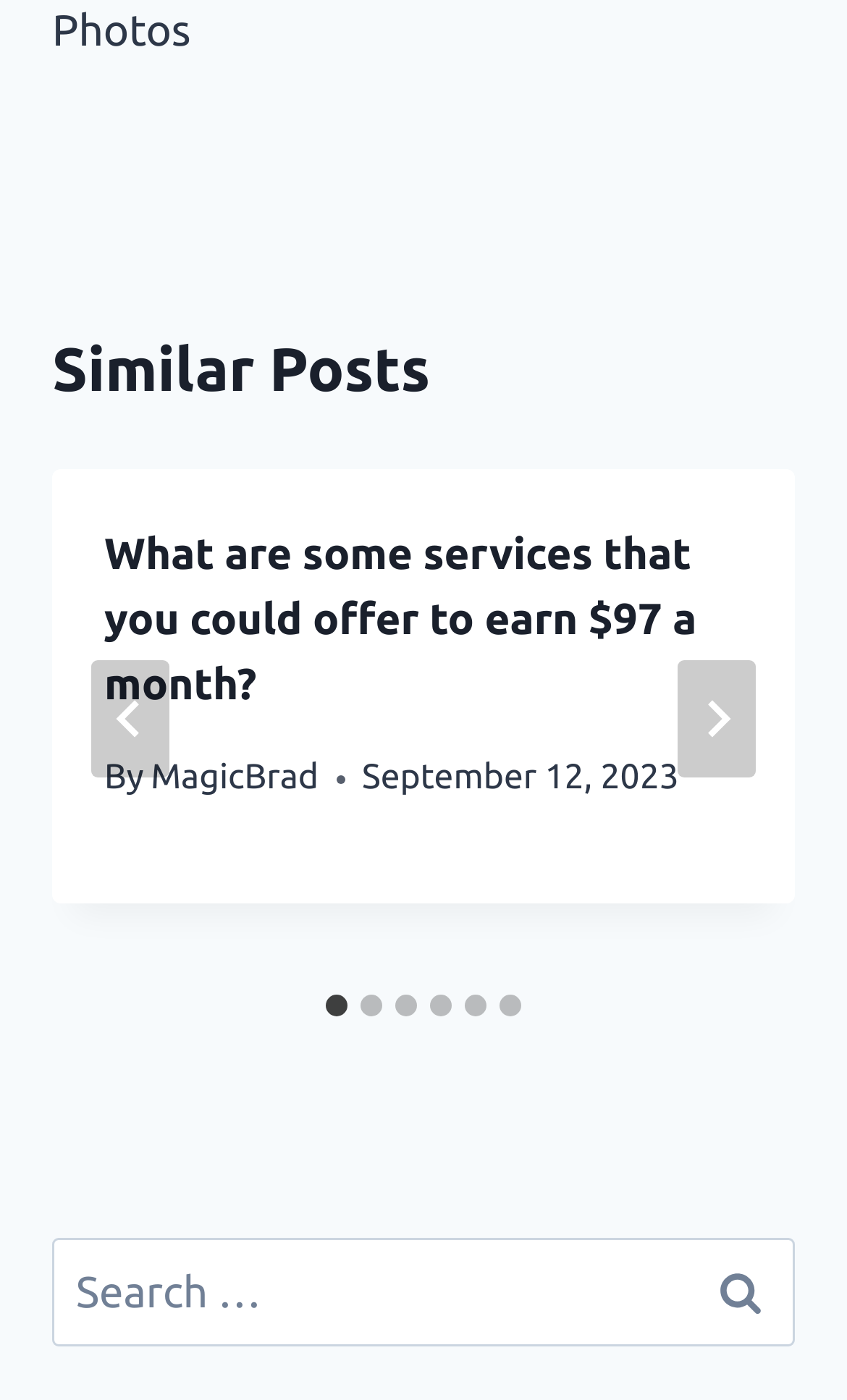Please determine the bounding box coordinates of the element to click on in order to accomplish the following task: "Read the article". Ensure the coordinates are four float numbers ranging from 0 to 1, i.e., [left, top, right, bottom].

[0.062, 0.335, 0.938, 0.645]